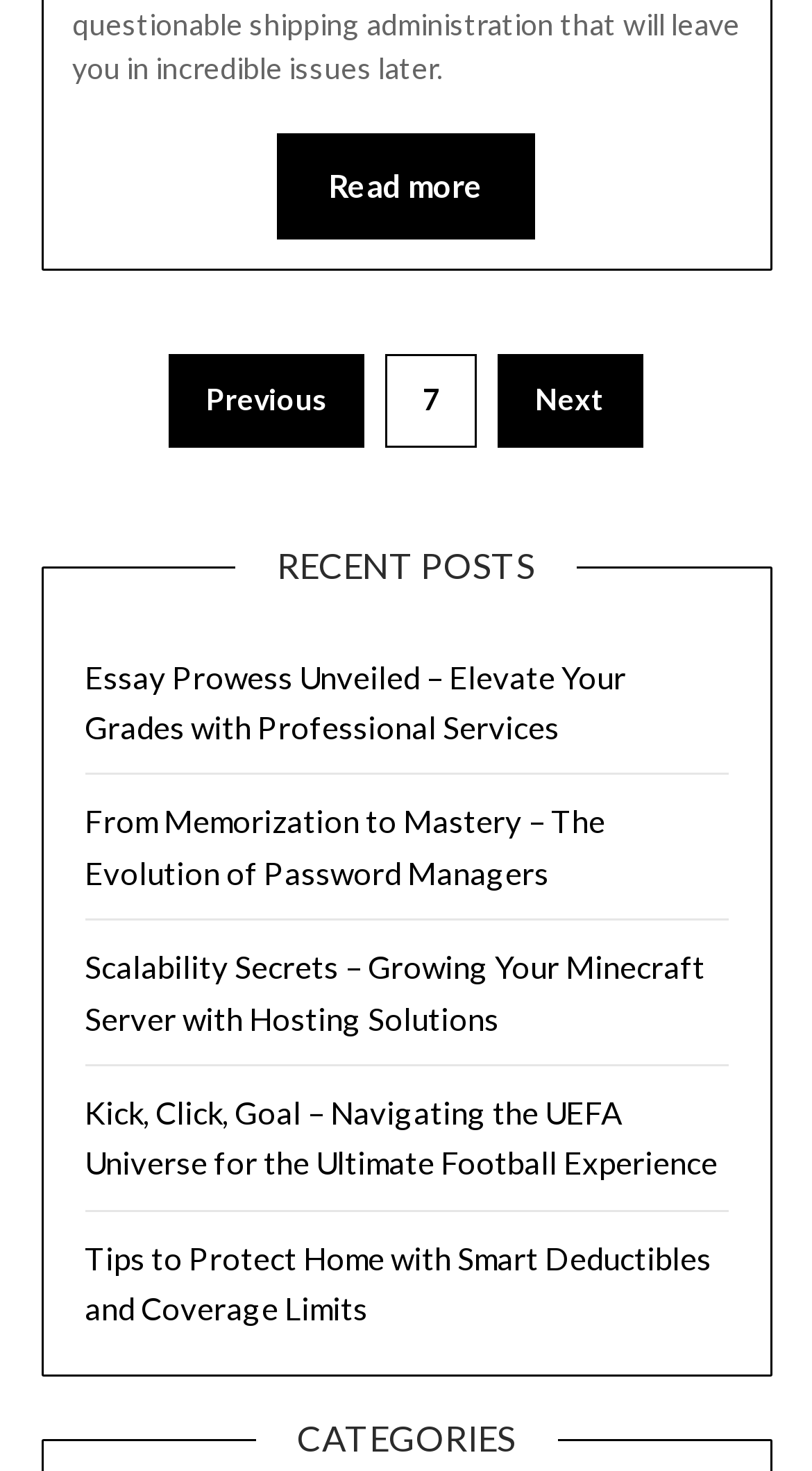Pinpoint the bounding box coordinates of the area that must be clicked to complete this instruction: "Navigate to next page".

[0.613, 0.241, 0.792, 0.304]